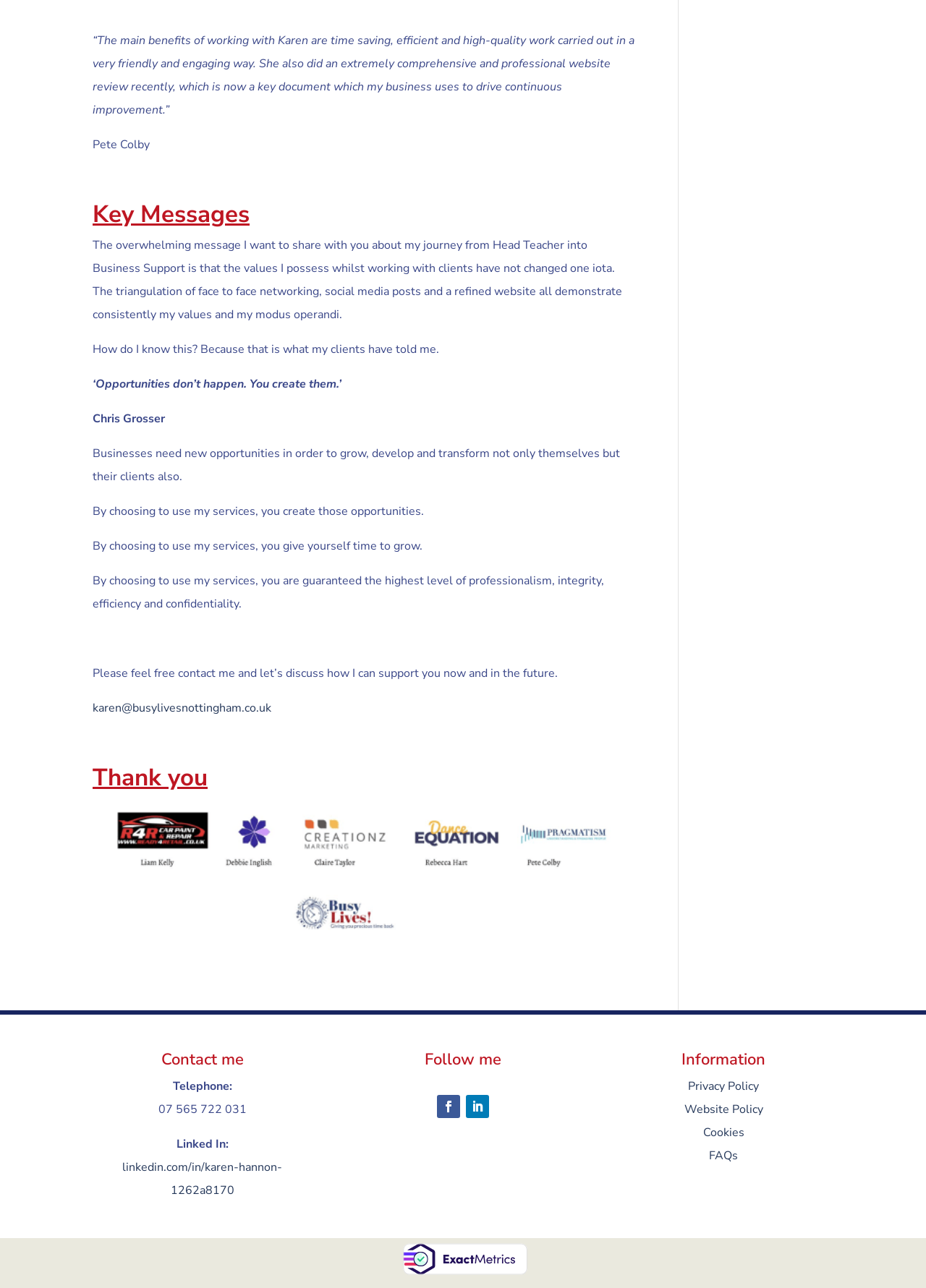Select the bounding box coordinates of the element I need to click to carry out the following instruction: "Contact Karen via email".

[0.1, 0.544, 0.293, 0.556]